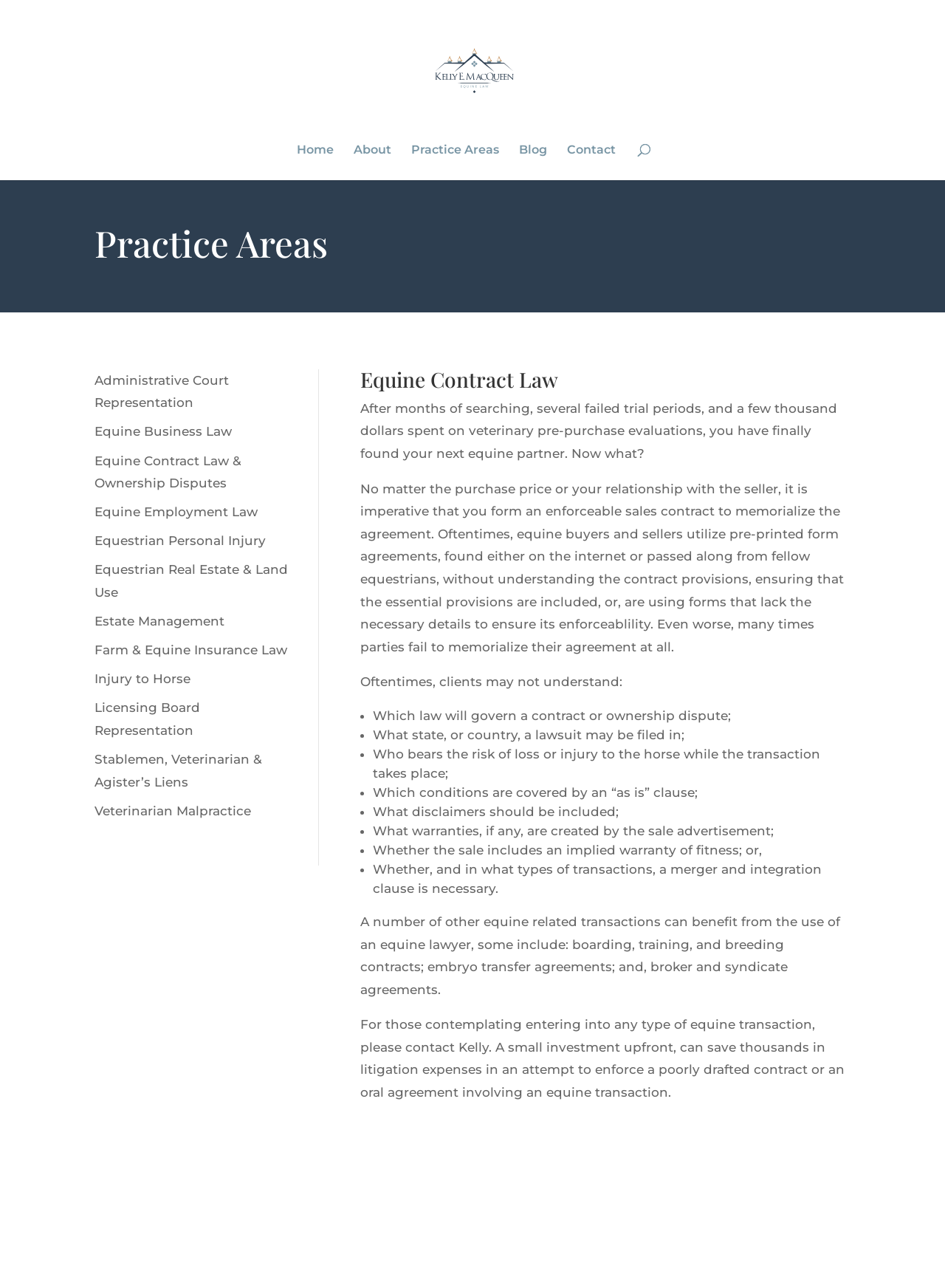Identify the bounding box coordinates of the section that should be clicked to achieve the task described: "Click the 'Home' link".

[0.314, 0.112, 0.353, 0.14]